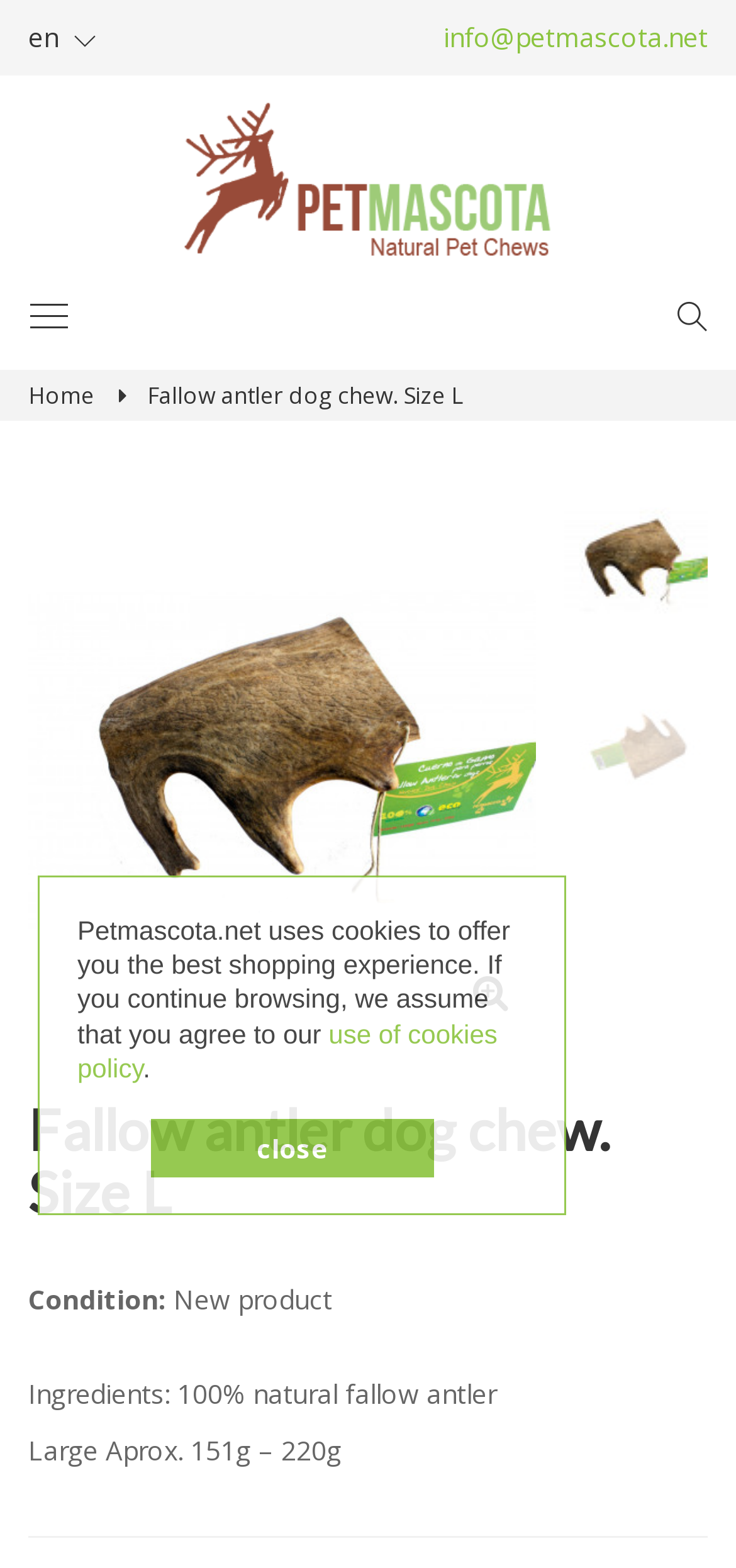What is the product name?
Based on the image, answer the question in a detailed manner.

The product name can be found in the header section of the webpage, specifically in the element with the text 'Fallow antler dog chew. Size L'. This is likely the main product being displayed on the webpage.